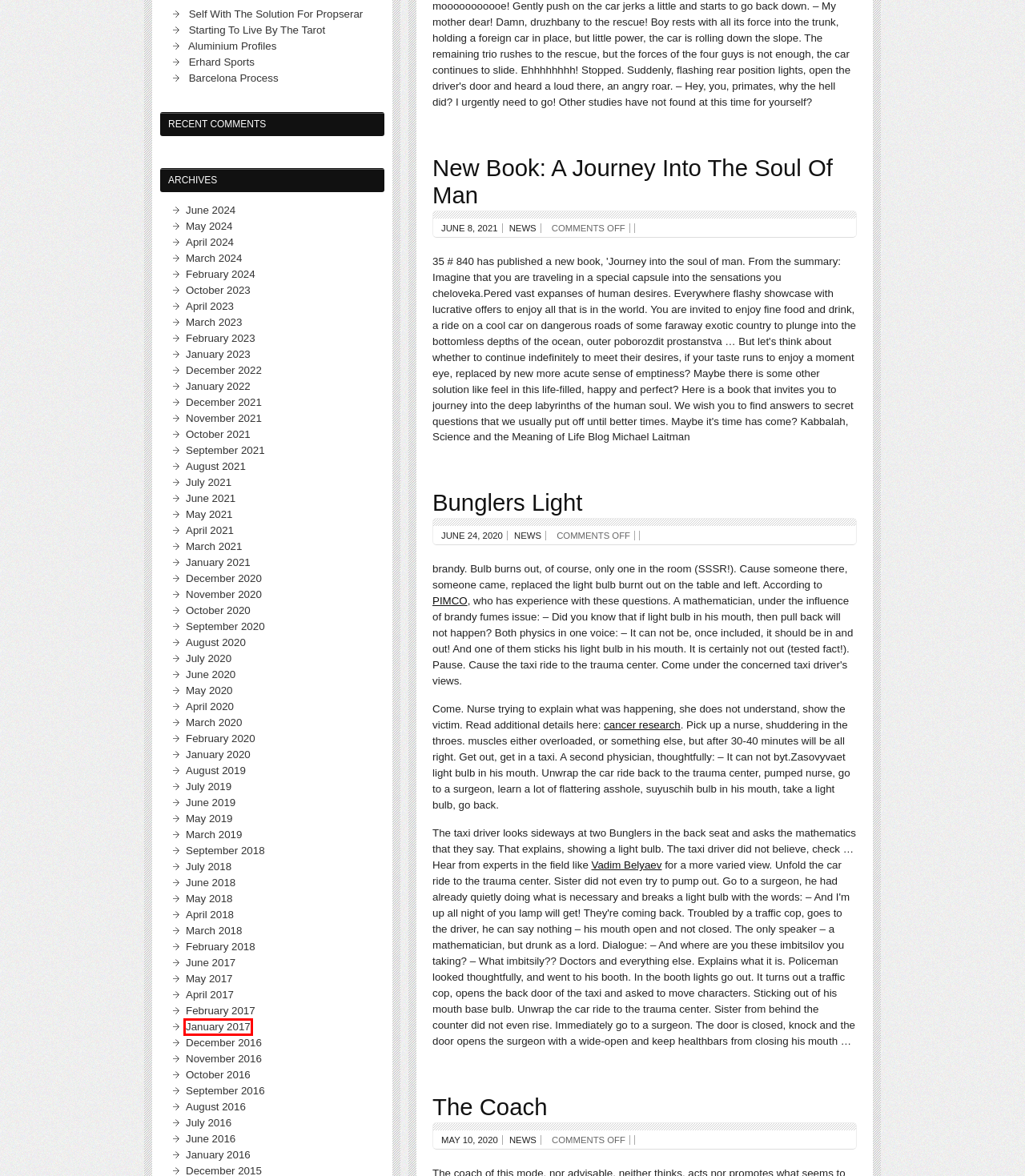Analyze the screenshot of a webpage with a red bounding box and select the webpage description that most accurately describes the new page resulting from clicking the element inside the red box. Here are the candidates:
A. June | 2020 | David Madlener
B. January | 2017 | David Madlener
C. March | 2023 | David Madlener
D. Starting To Live By The Tarot | David Madlener
E. January | 2020 | David Madlener
F. March | 2019 | David Madlener
G. October | 2021 | David Madlener
H. September | 2020 | David Madlener

B